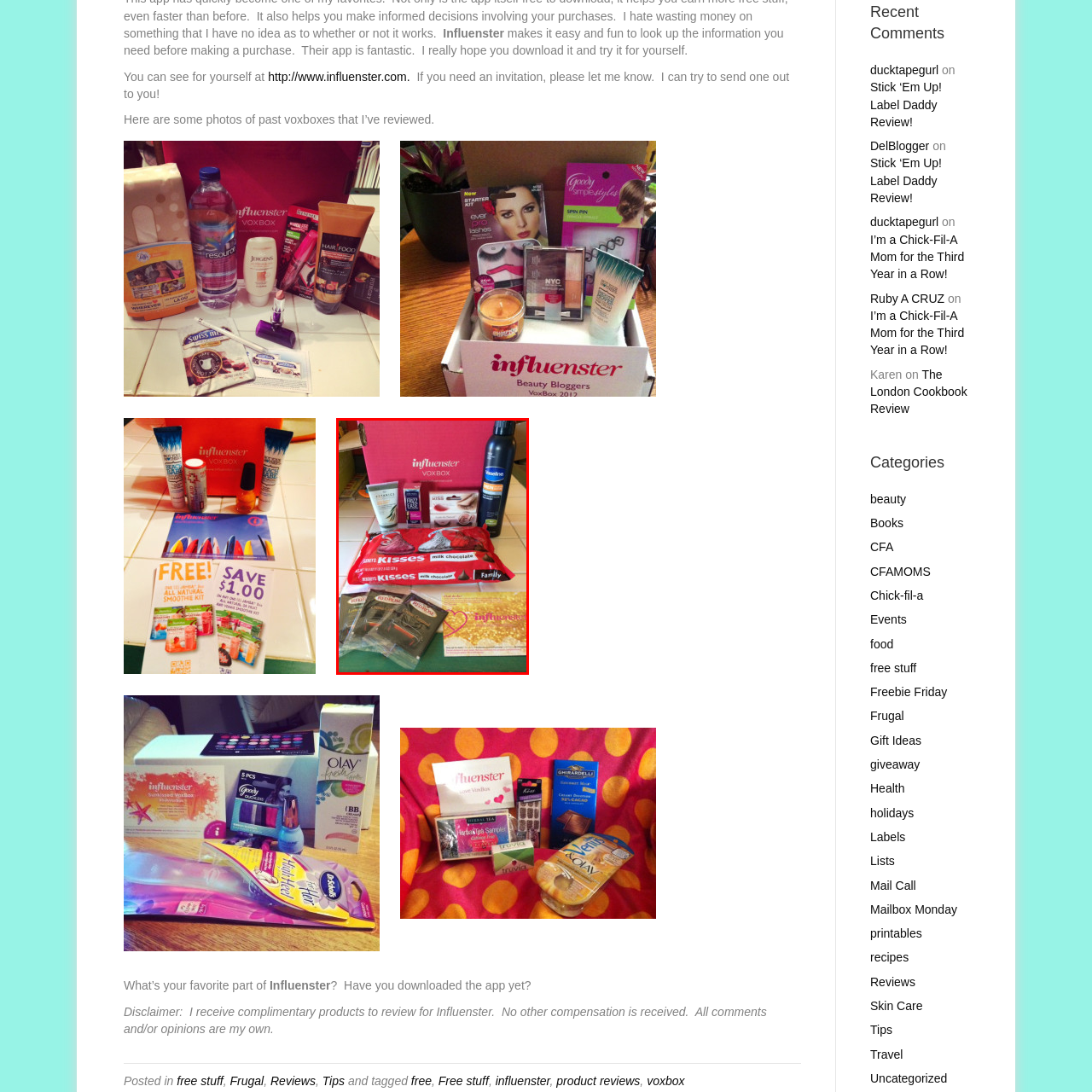Offer a comprehensive narrative for the image inside the red bounding box.

The image showcases an Influenster VoxBox, a curated package aimed at providing samples for review. The box is prominently displayed, featuring an eye-catching pink exterior labeled with "Influenster" and "VoxBox." In front of the box, a delightful assortment of products is neatly arranged, including a package of Hershey's Kisses, indicated as "Family" size and marked as "milk chocolate." Accompanying the chocolates are three product samples: a tube of Botanics skin cream, a container of Vaseline Intensive Care lotion, and a couple of beauty-related samples, which are neatly packaged alongside them. 

Additionally, the image includes promotional materials that highlight the purpose of the VoxBox, inviting recipients to explore and share their experiences with the given products. This setup reflects a popular trend among beauty and lifestyle brands, where companies leverage consumer feedback to improve product offerings and foster community engagement.